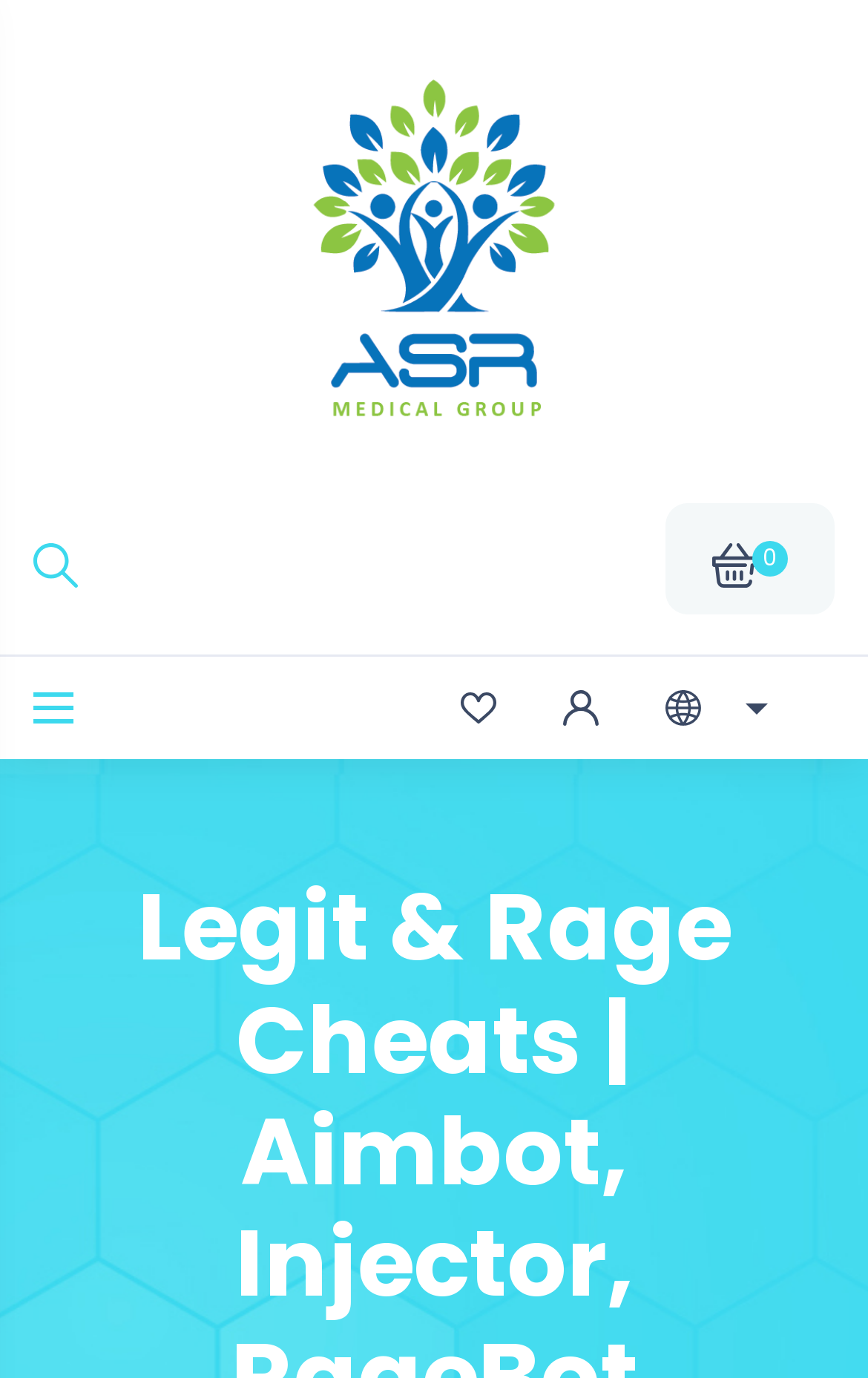Using the details from the image, please elaborate on the following question: Are there any numbers present on this webpage?

I can see a link with the OCR text '0', which indicates that there is at least one number present on this webpage.